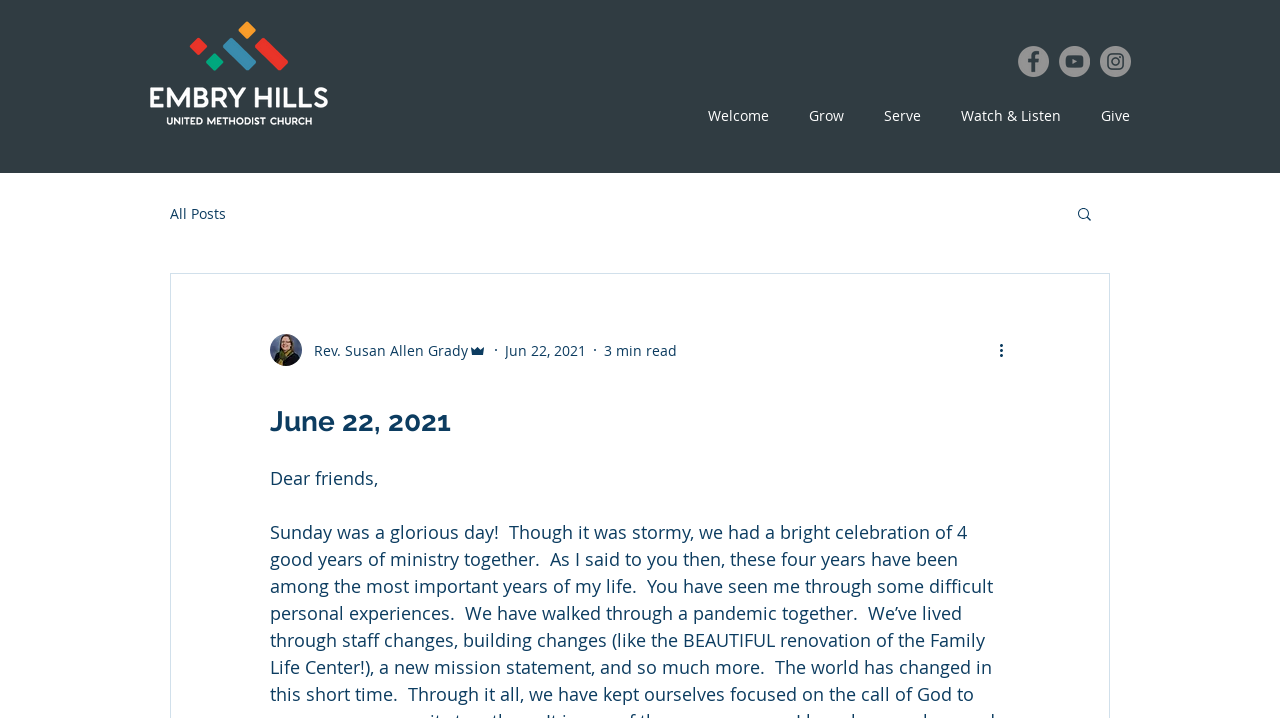How many social media links are there?
Using the visual information, reply with a single word or short phrase.

3